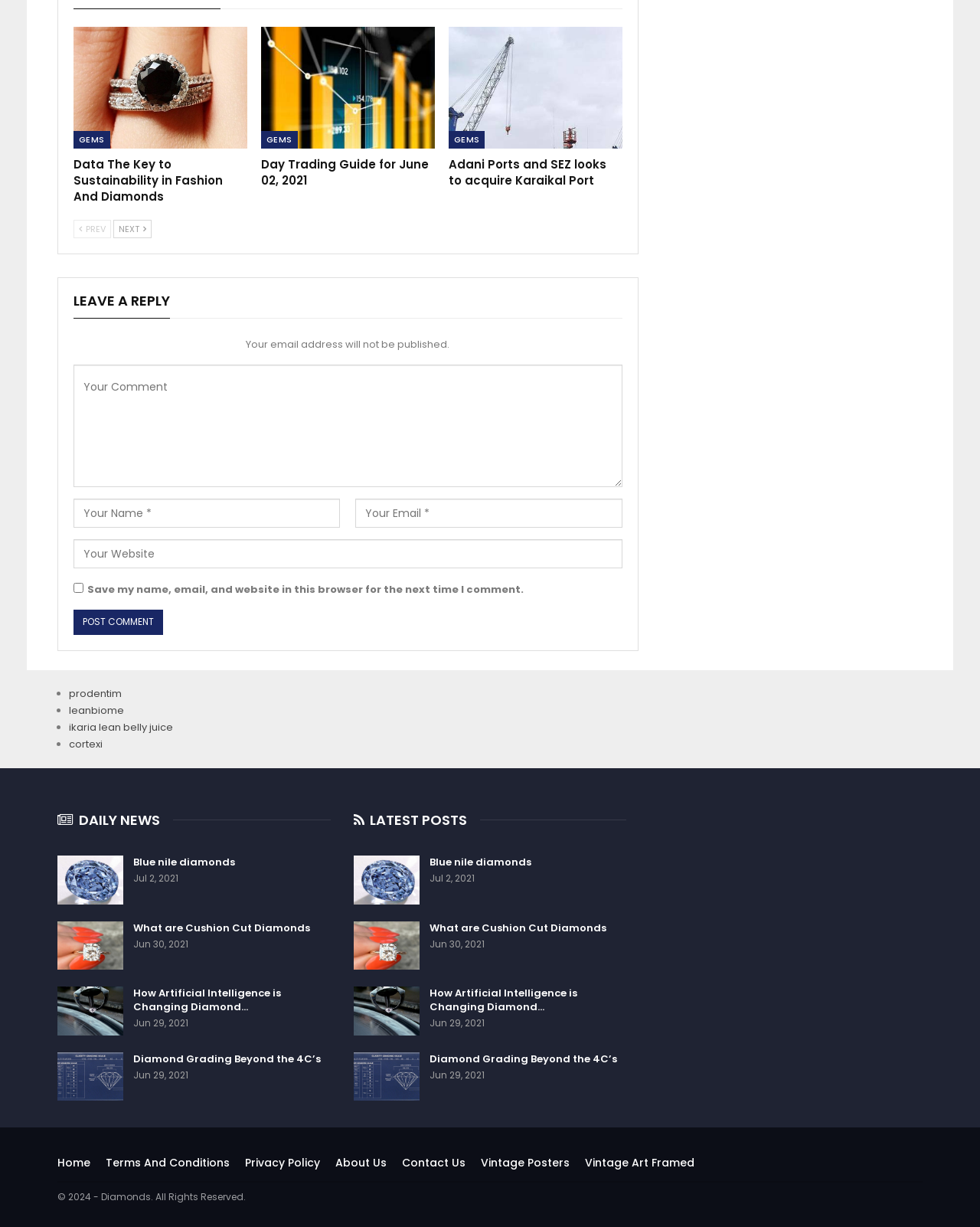Determine the bounding box coordinates for the area you should click to complete the following instruction: "View related product".

None